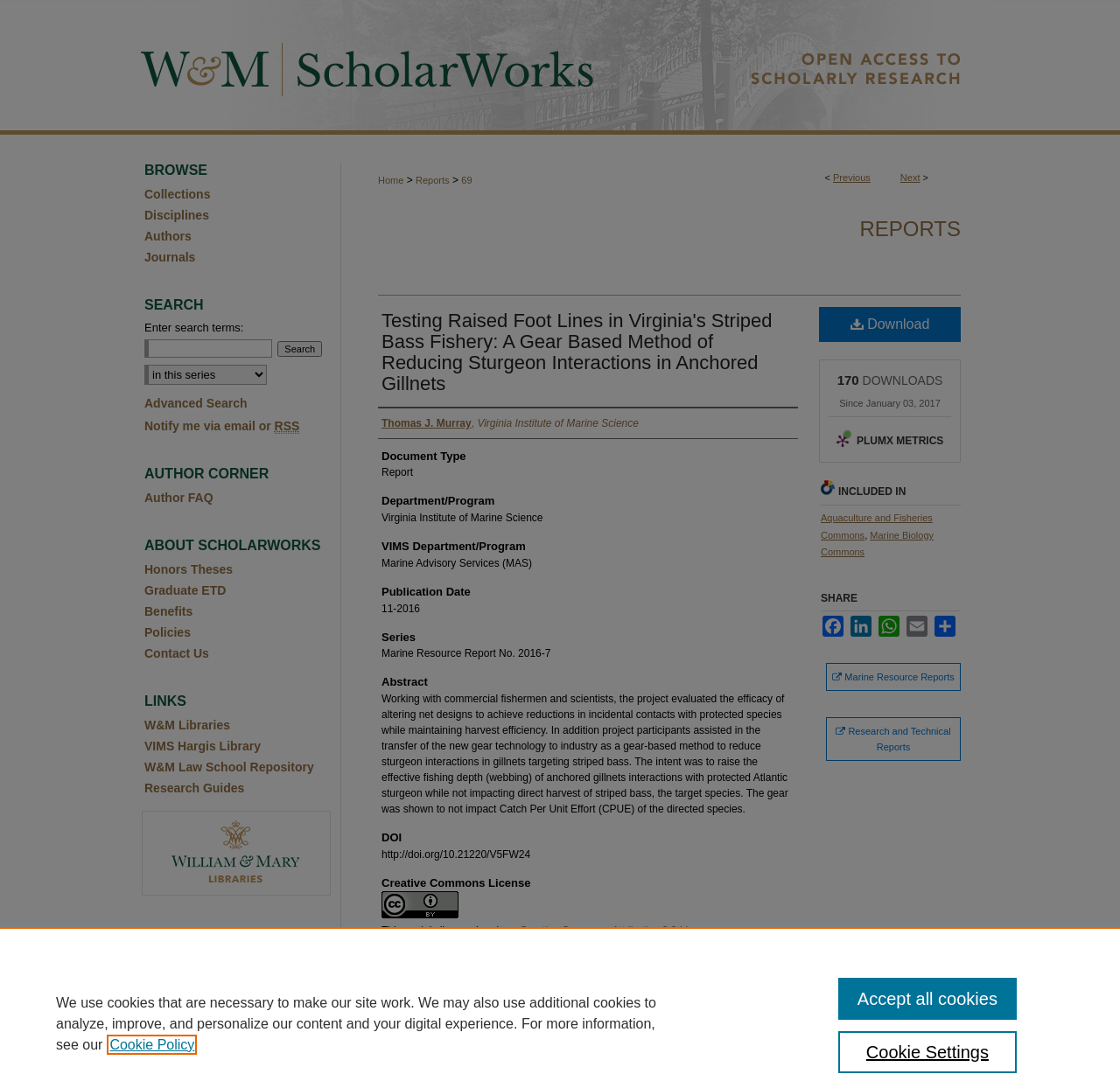Determine the bounding box coordinates for the clickable element required to fulfill the instruction: "Leave a reply". Provide the coordinates as four float numbers between 0 and 1, i.e., [left, top, right, bottom].

None